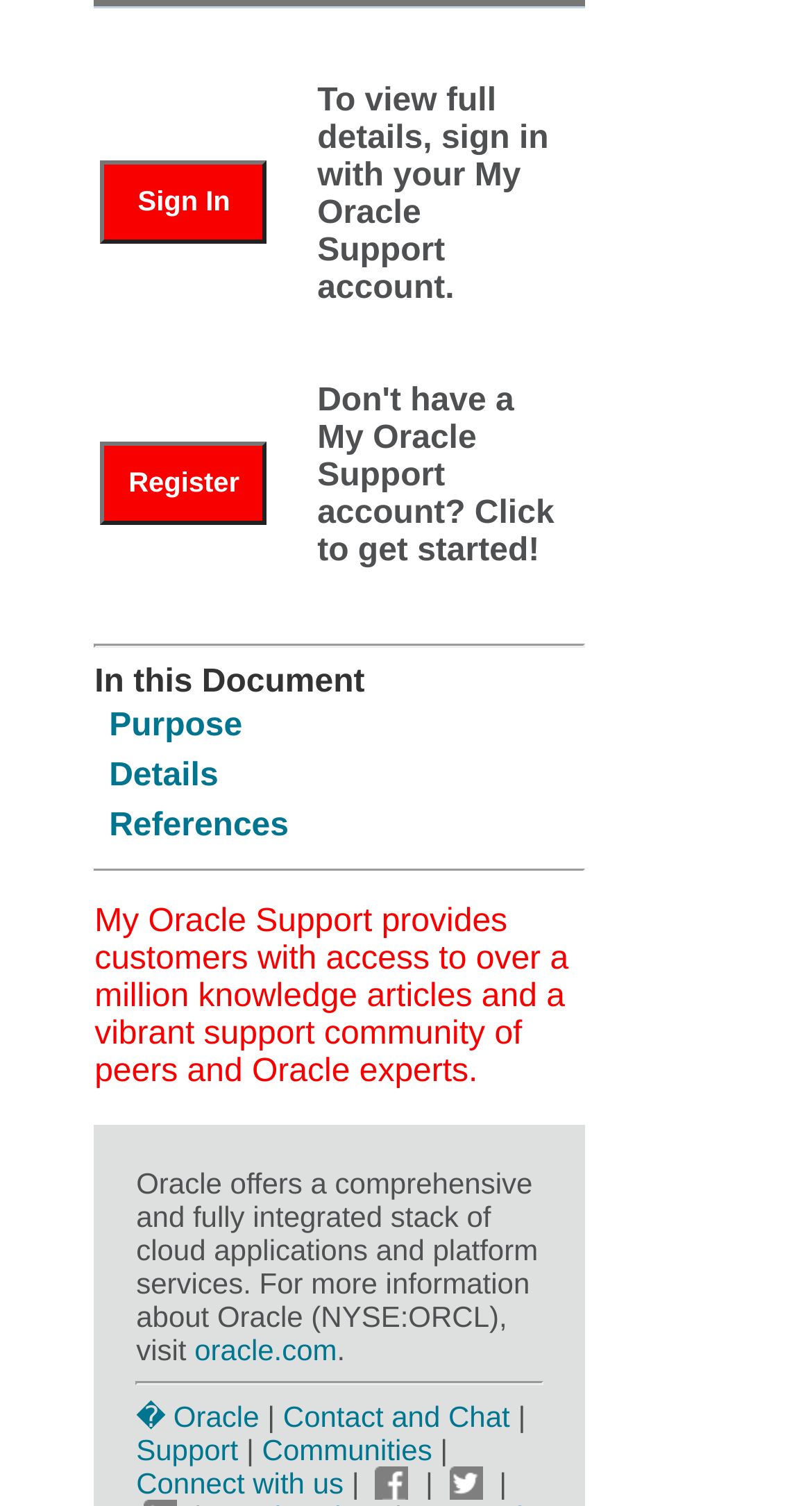Locate the bounding box of the UI element described by: "Communities" in the given webpage screenshot.

[0.323, 0.952, 0.532, 0.974]